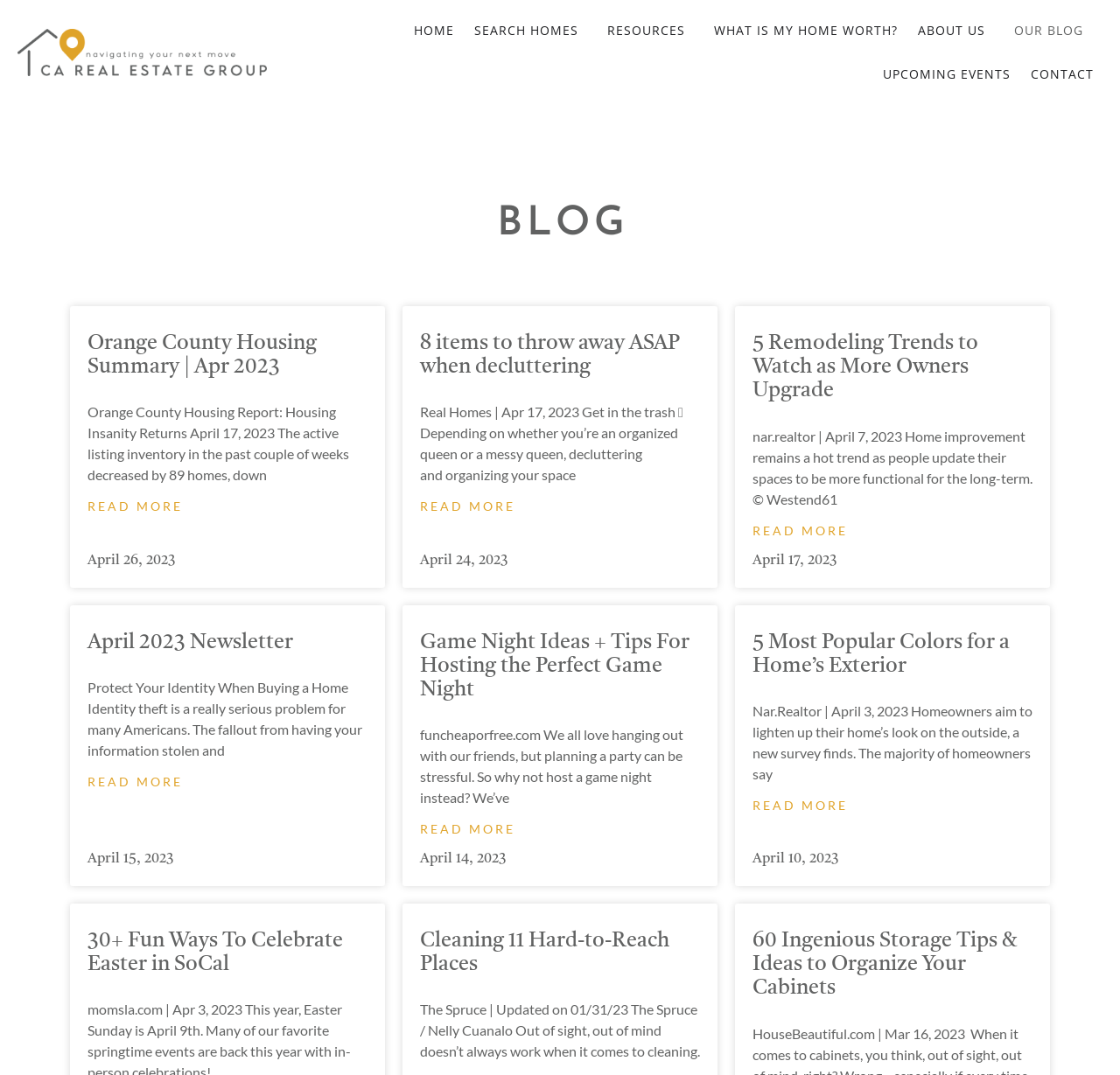What is the title of the blog?
Please look at the screenshot and answer using one word or phrase.

BLOG